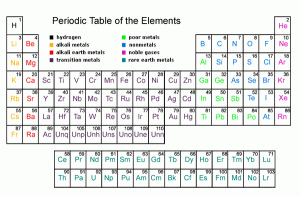What is the purpose of the Periodic Table in chemistry? Using the information from the screenshot, answer with a single word or phrase.

Organize elements